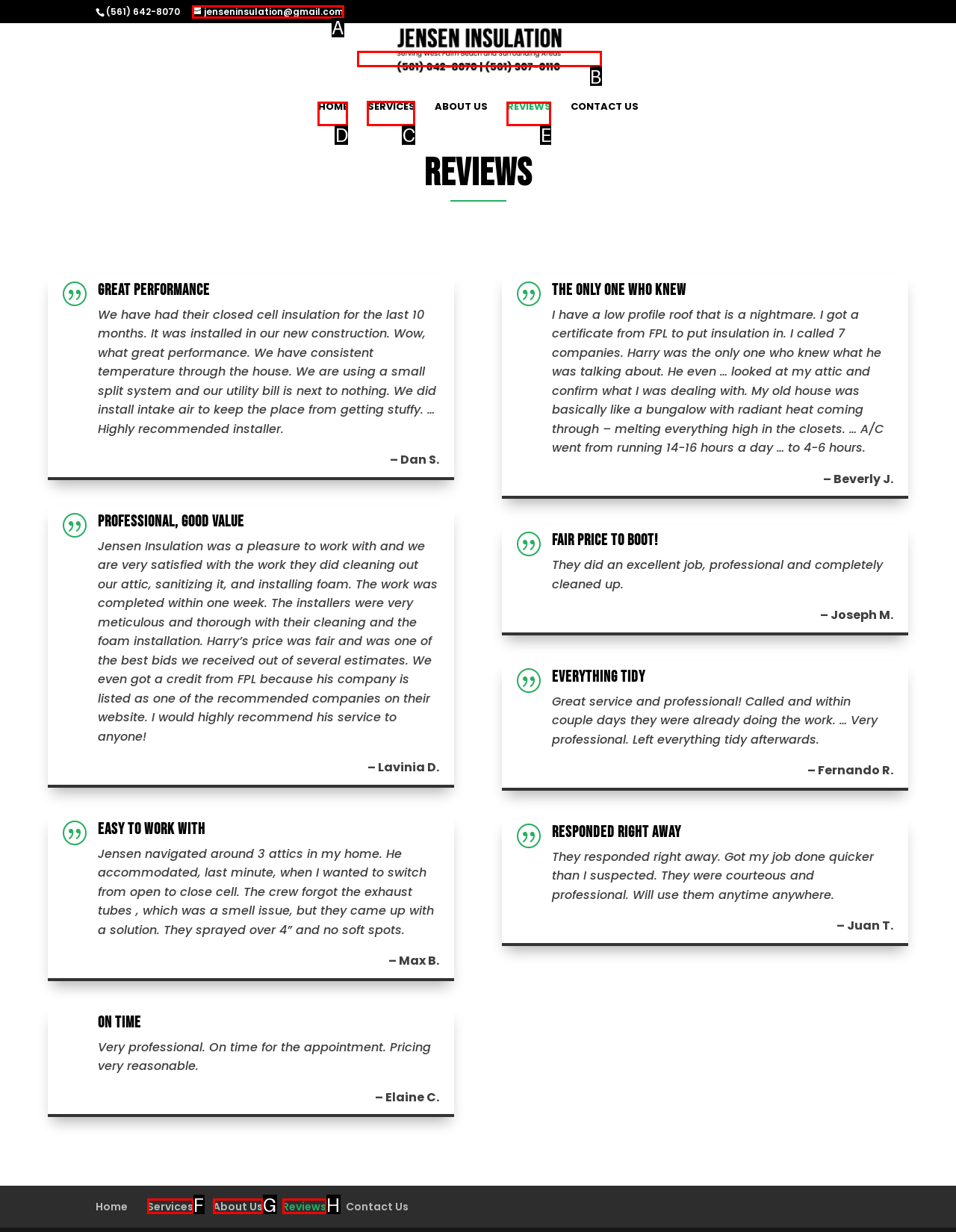Identify the HTML element I need to click to complete this task: Click the 'SERVICES' link Provide the option's letter from the available choices.

C